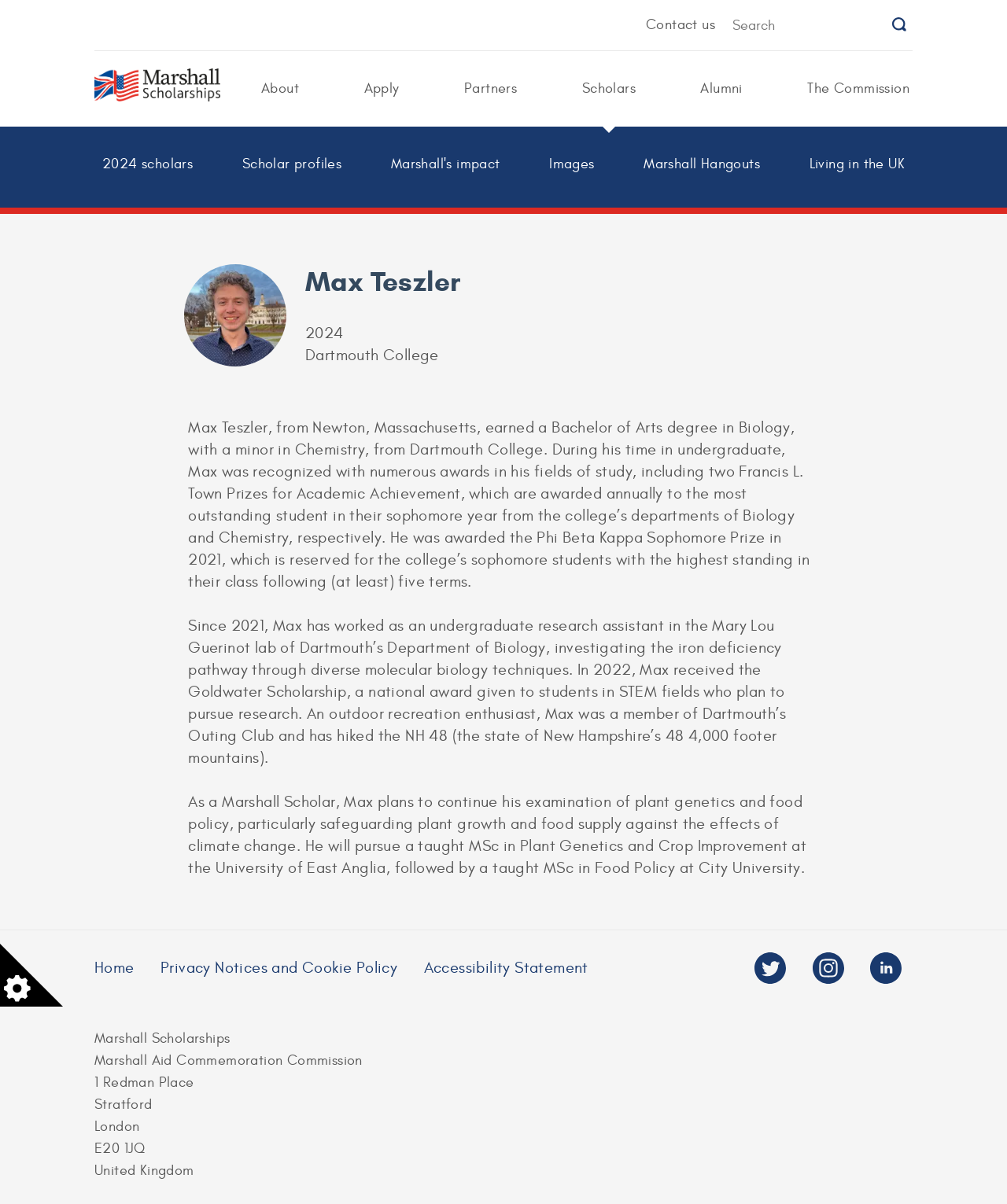Create a detailed summary of the webpage's content and design.

The webpage is about Max Teszler, a Marshall Scholar. At the top, there are several links, including "Contact us", "Open Search", and links to different sections of the website, such as "About", "Apply", "Partners", "Scholars", and "Alumni". 

Below these links, there is a main section that contains a photo of Max Teszler, a heading with his name, and three paragraphs of text describing his background, research experience, and plans as a Marshall Scholar. The text is divided into three sections, with the first section describing his undergraduate studies and awards, the second section describing his research experience, and the third section describing his plans as a Marshall Scholar.

To the left of the main section, there are several links, including "2024 scholars", "Scholar profiles", "Marshall's impact", "Images", "Marshall Hangouts", and "Living in the UK". 

At the bottom of the page, there are links to social media platforms, including Twitter, Instagram, and Linkedin, as well as links to "Home", "Privacy Notices and Cookie Policy", and "Accessibility Statement". There is also a section with the Marshall Scholarships' address and contact information.